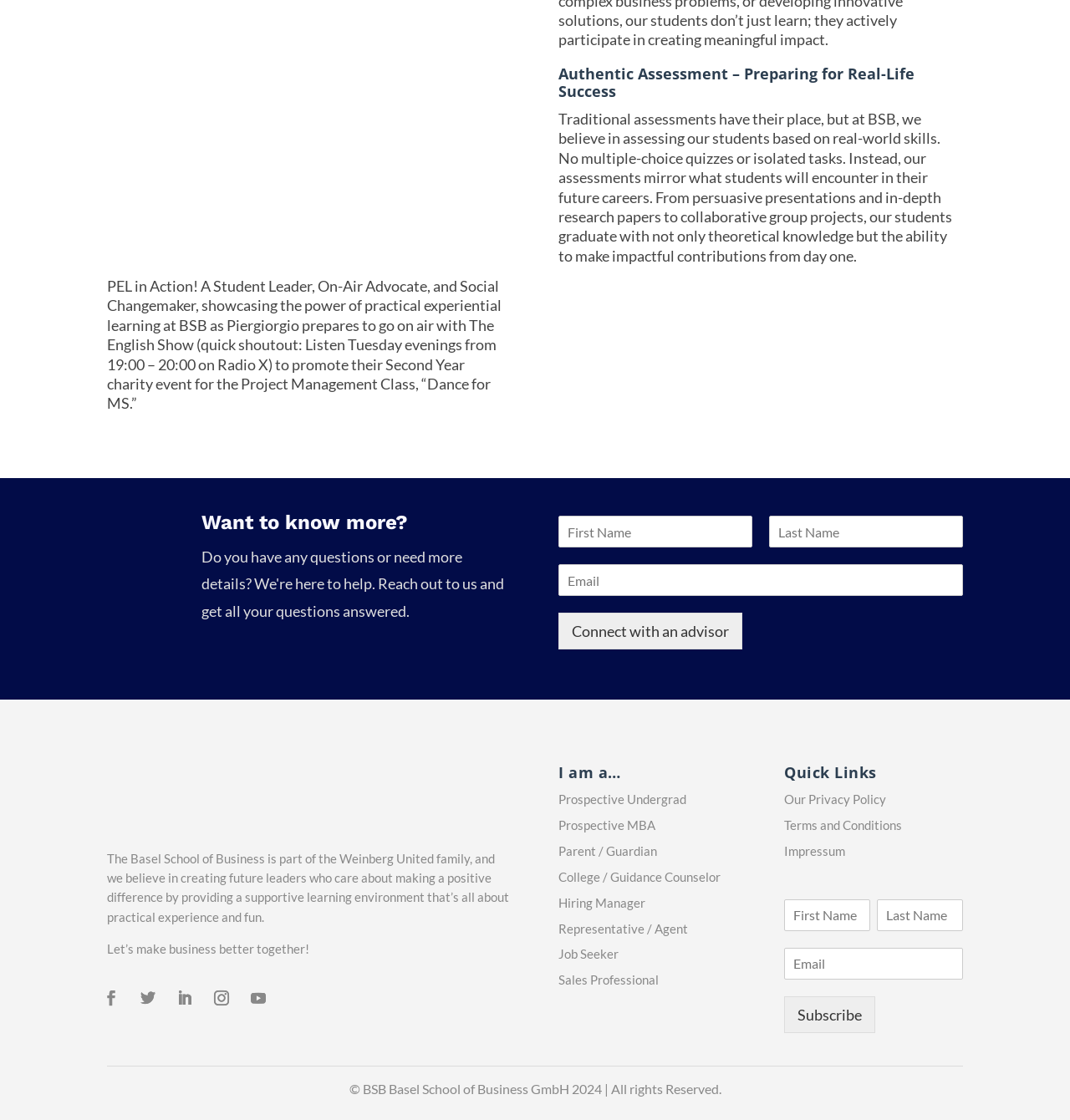What is the name of the school?
Please respond to the question thoroughly and include all relevant details.

I found the answer by looking at the footer section of the webpage, where it says 'The Basel School of Business is part of the Weinberg United family...'.